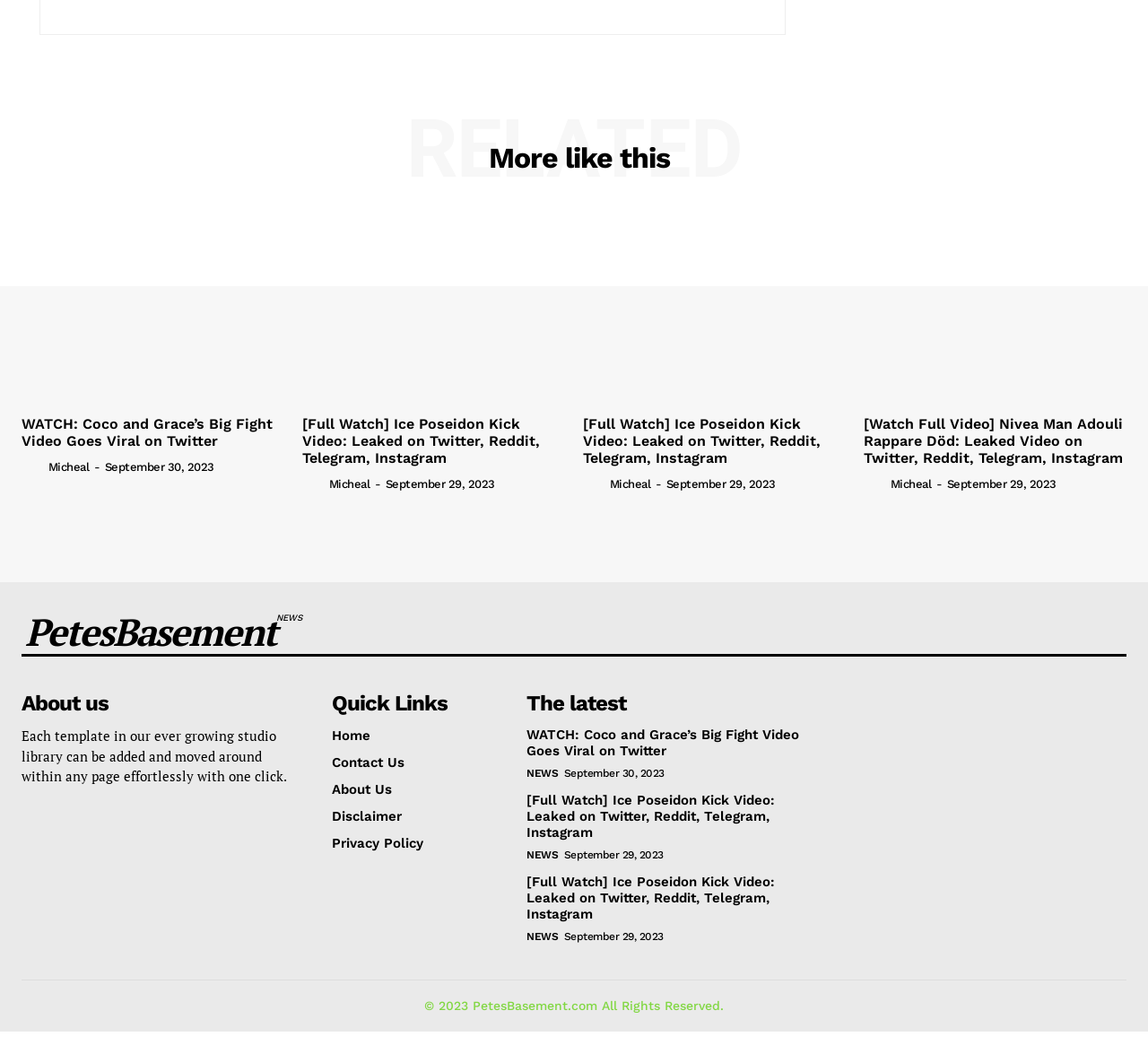Pinpoint the bounding box coordinates of the area that should be clicked to complete the following instruction: "Click on 'Micheal'". The coordinates must be given as four float numbers between 0 and 1, i.e., [left, top, right, bottom].

[0.042, 0.458, 0.077, 0.471]